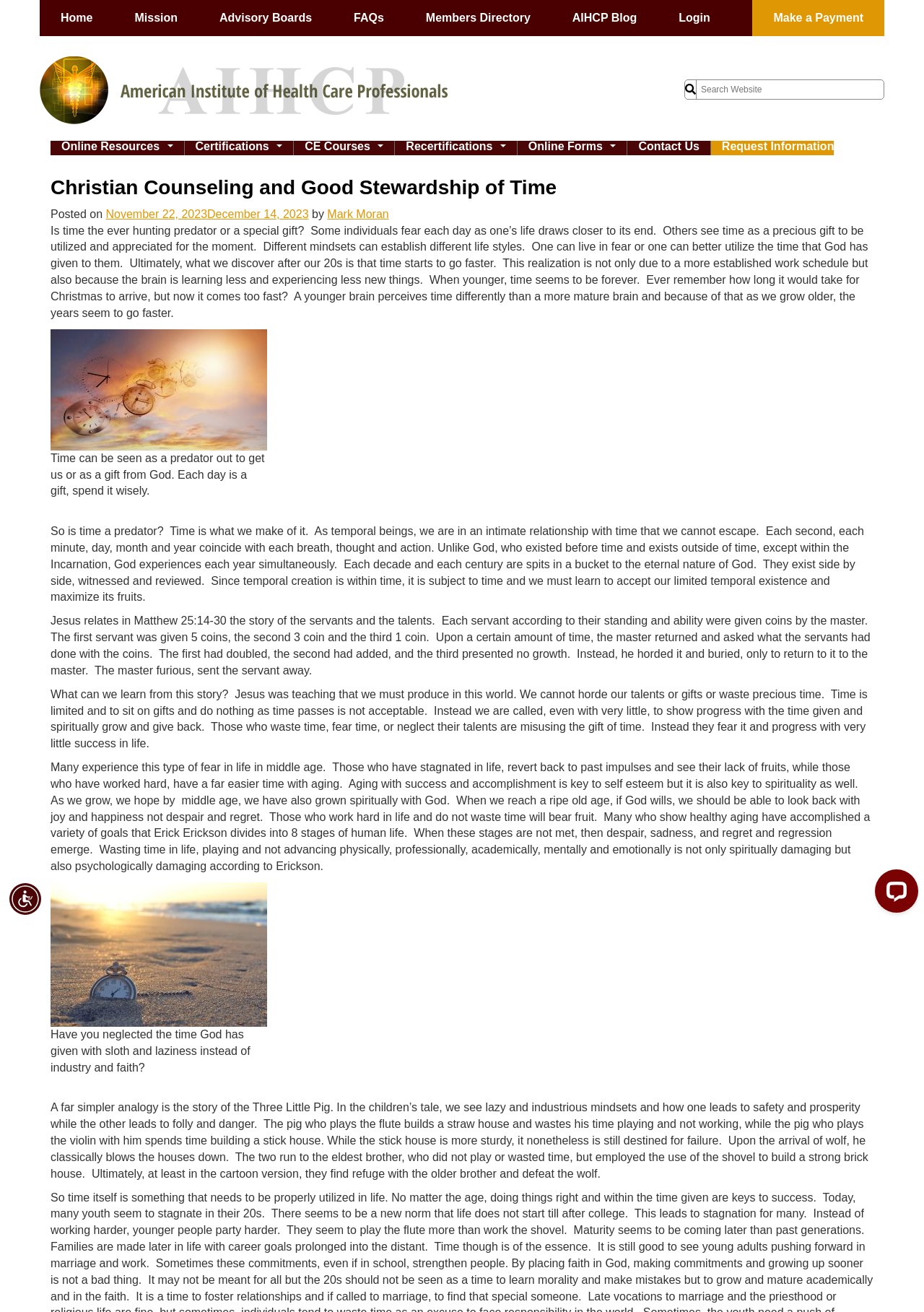Generate the main heading text from the webpage.

Christian Counseling and Good Stewardship of Time